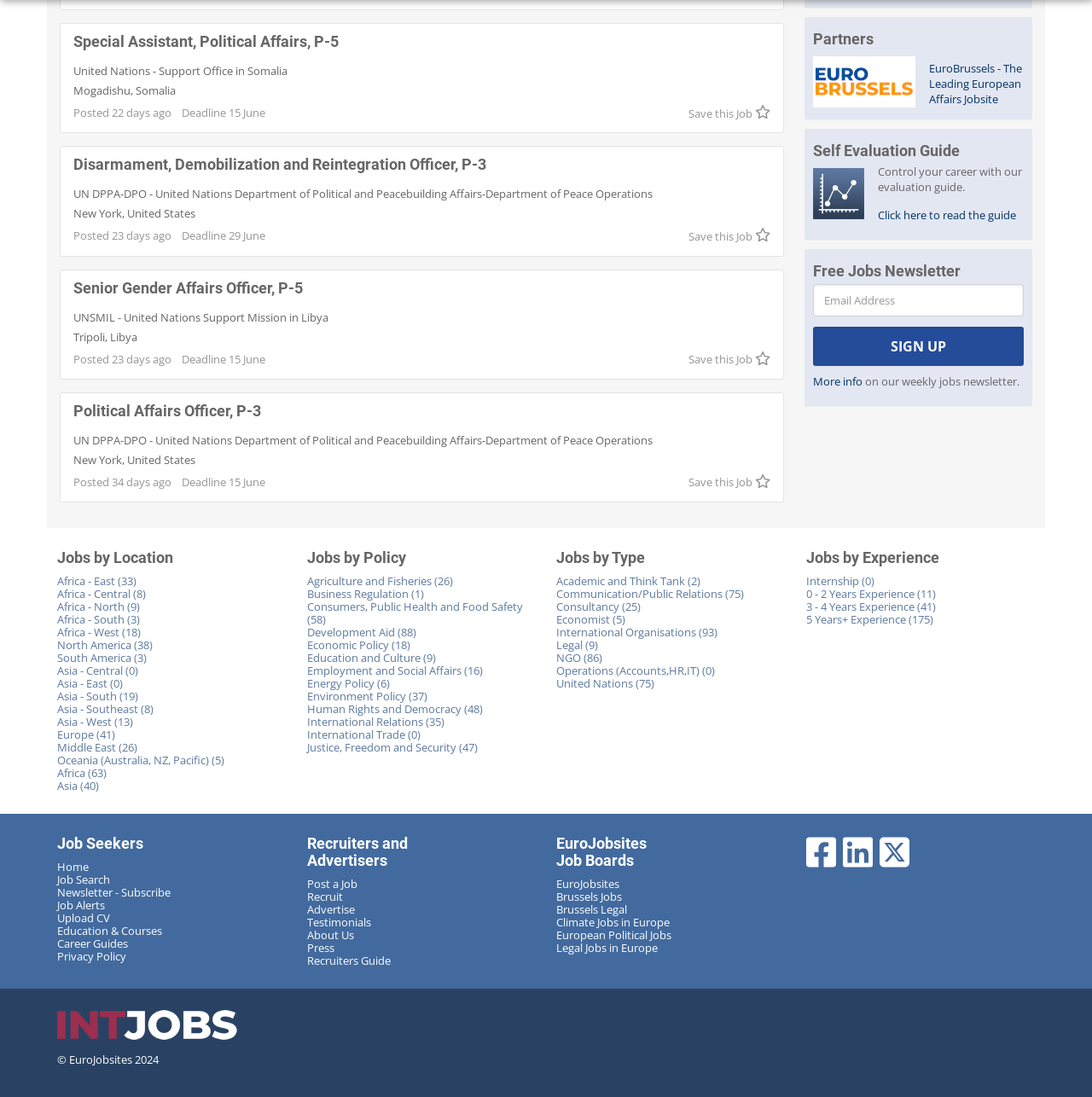Using the provided element description "Asia - East (0)", determine the bounding box coordinates of the UI element.

[0.052, 0.616, 0.112, 0.63]